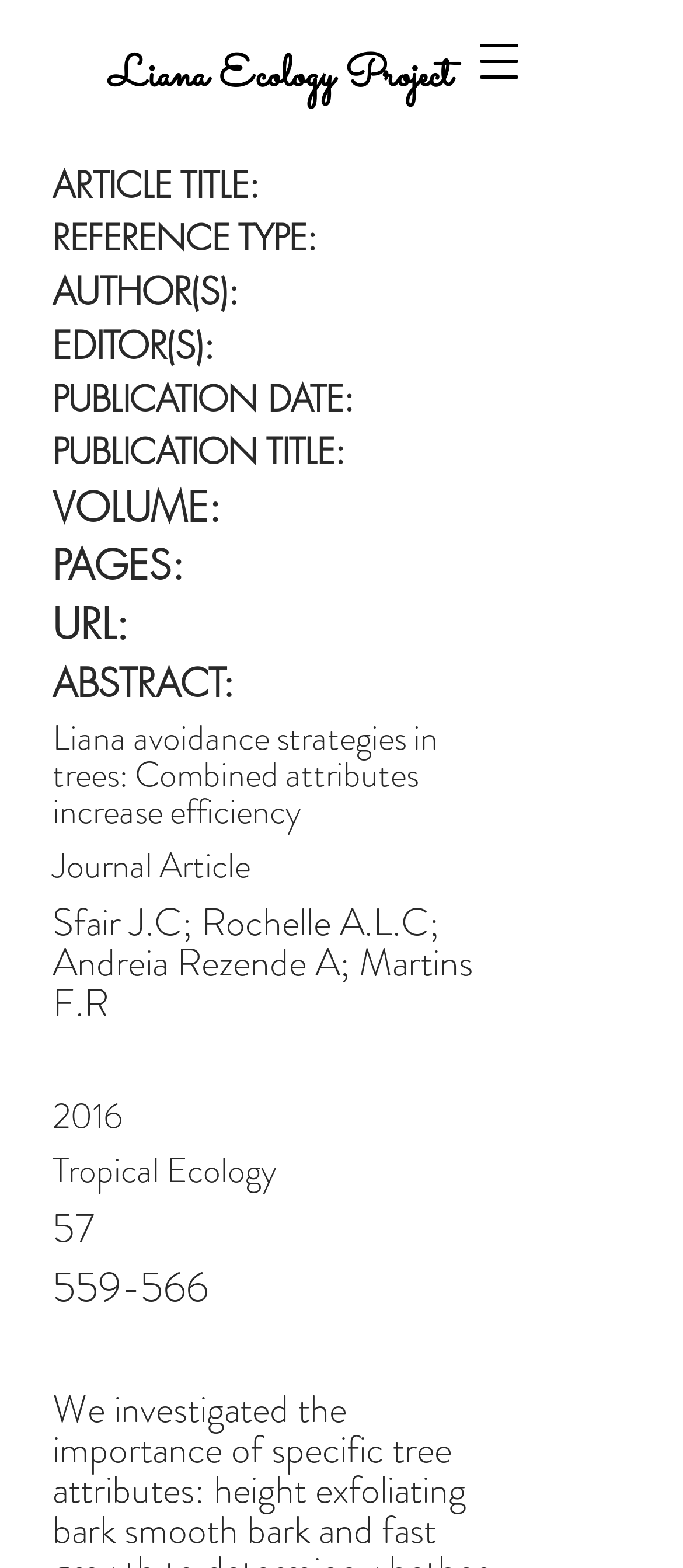What is the volume of the journal?
Look at the image and respond with a single word or a short phrase.

559-566